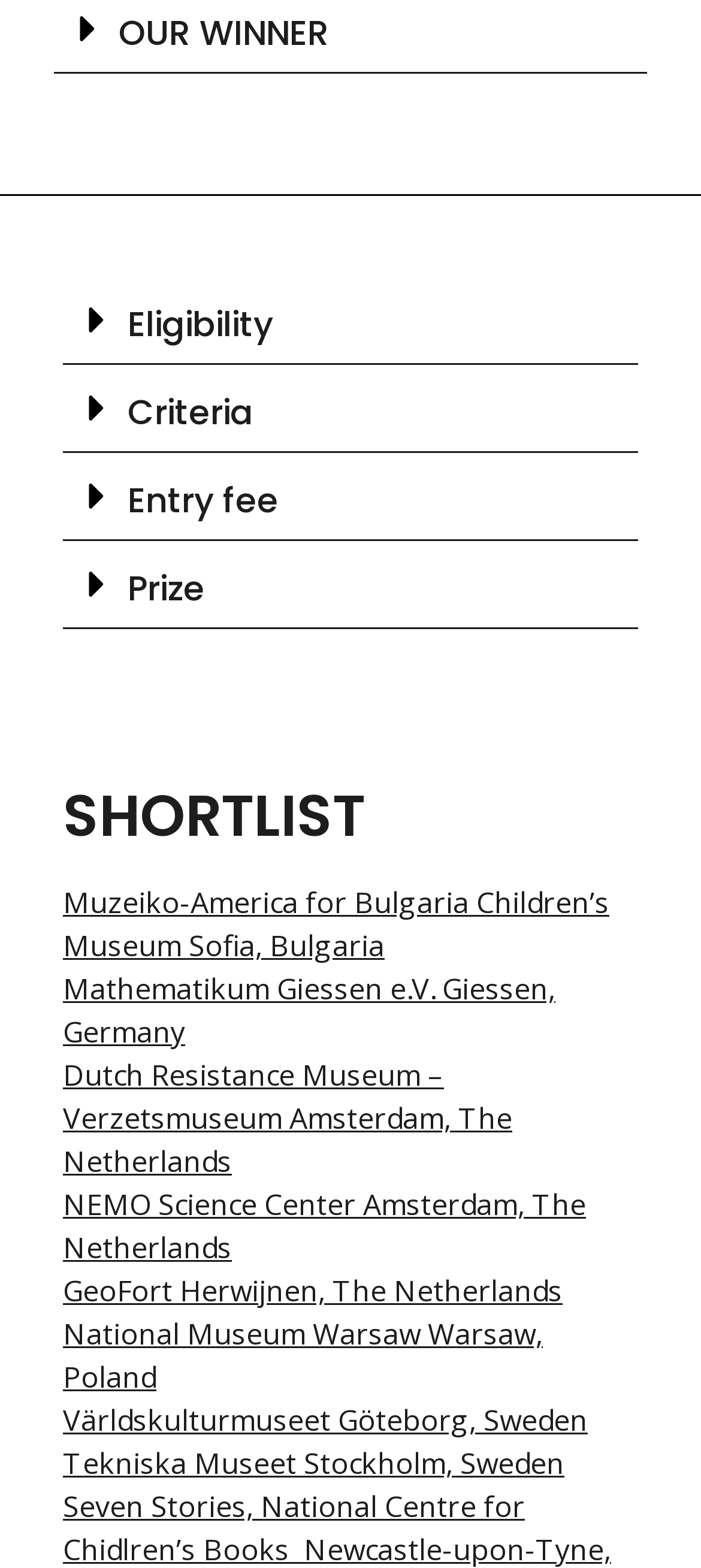Determine the coordinates of the bounding box that should be clicked to complete the instruction: "Visit the Muzeiko-America for Bulgaria Children’s Museum website". The coordinates should be represented by four float numbers between 0 and 1: [left, top, right, bottom].

[0.09, 0.563, 0.869, 0.616]